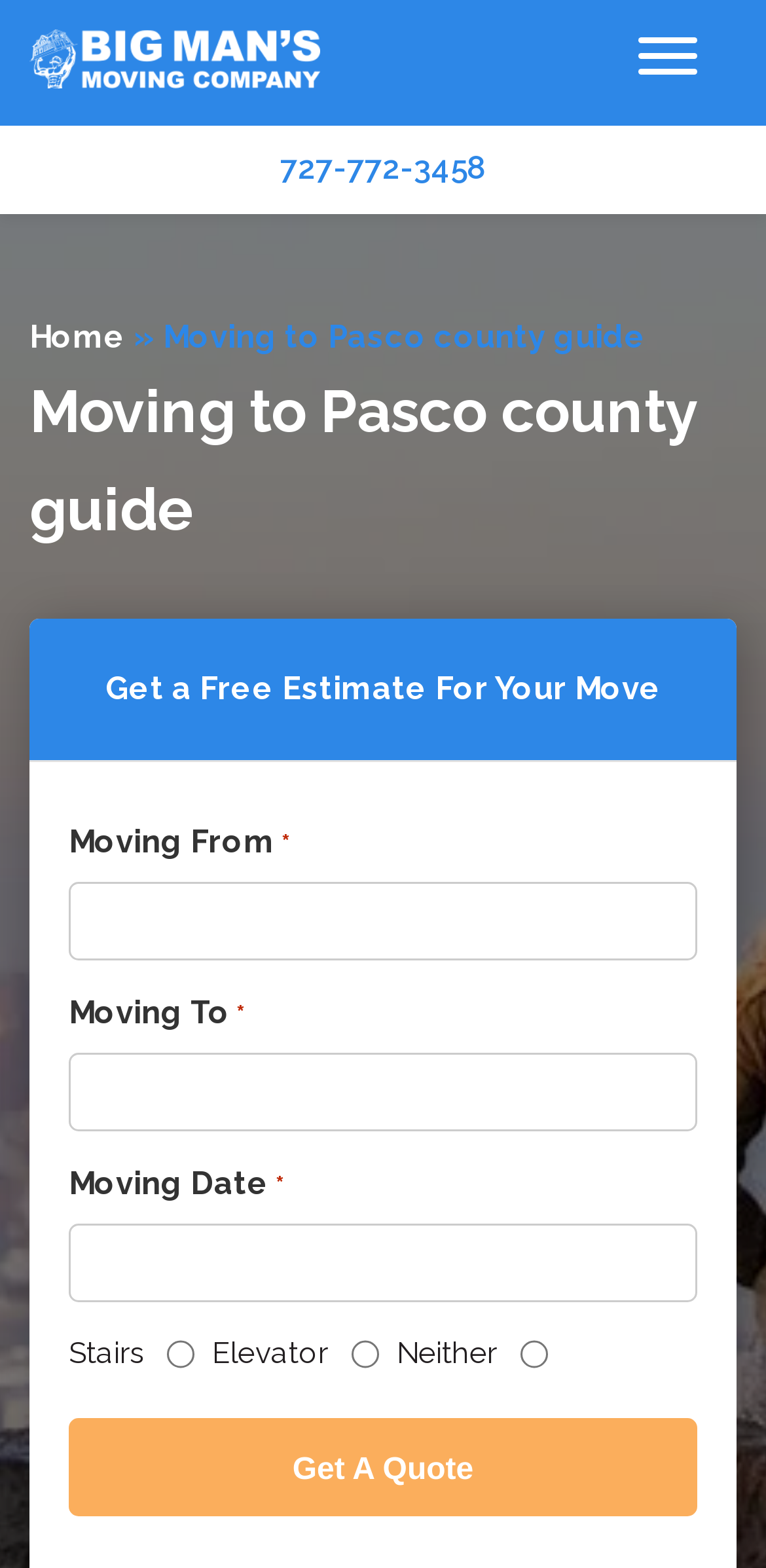What is the purpose of the 'Get A Quote' button?
From the details in the image, provide a complete and detailed answer to the question.

I inferred the purpose of the 'Get A Quote' button by looking at its position on the webpage, which is below the moving details input fields, and its text content, which suggests that it is related to getting a quote for a move.